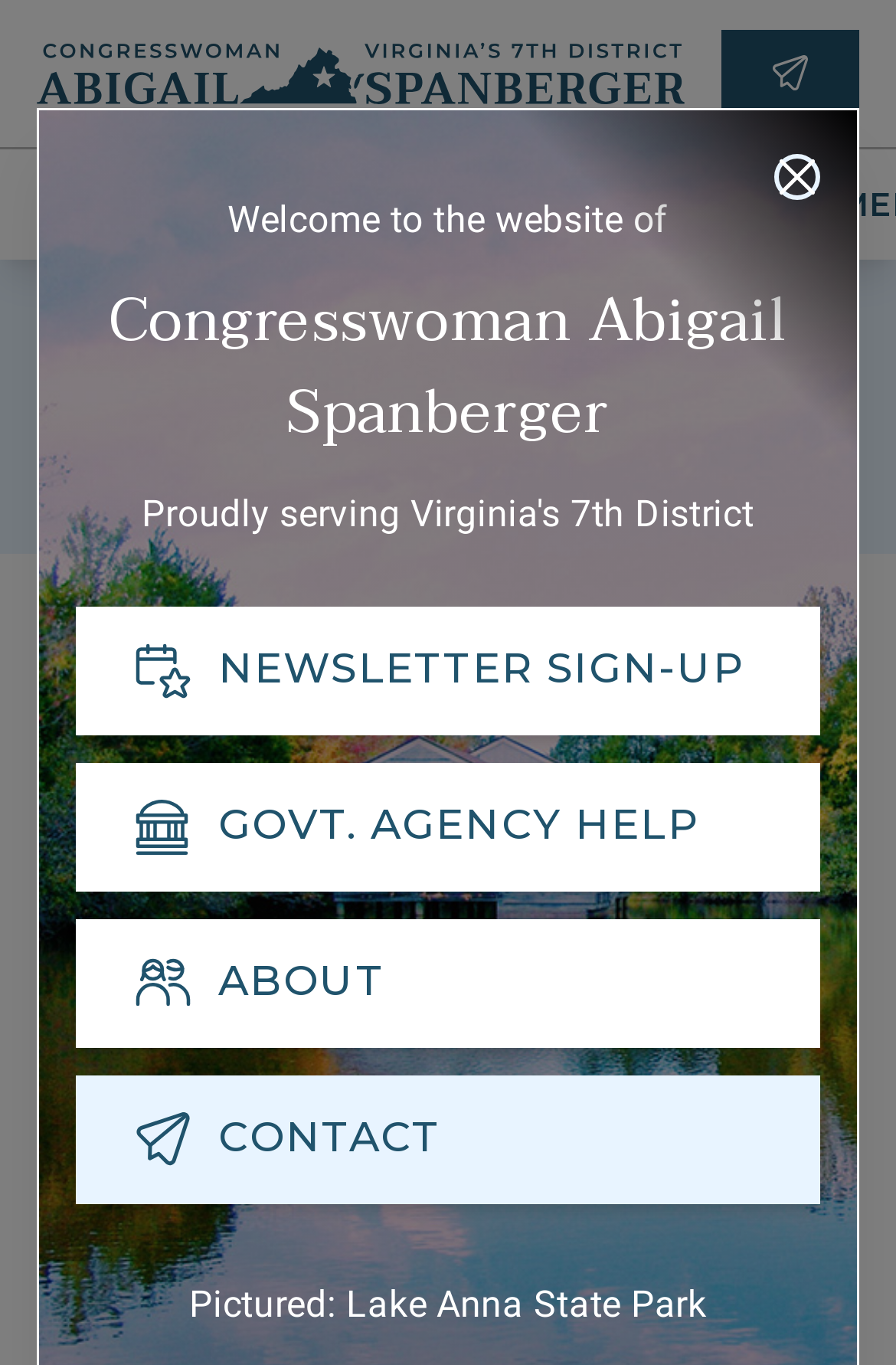Please identify the bounding box coordinates of the area that needs to be clicked to follow this instruction: "Learn about the congresswoman".

[0.085, 0.673, 0.915, 0.768]